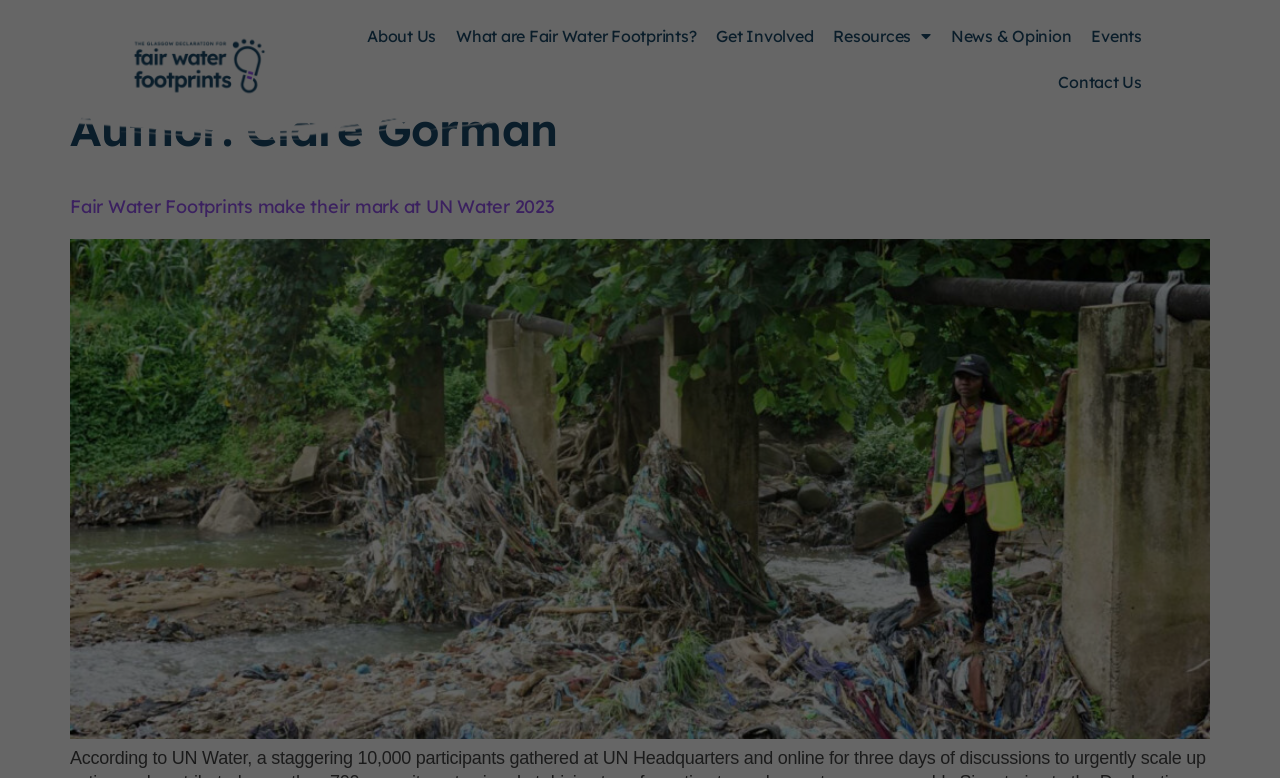Ascertain the bounding box coordinates for the UI element detailed here: "Resources". The coordinates should be provided as [left, top, right, bottom] with each value being a float between 0 and 1.

[0.643, 0.016, 0.735, 0.076]